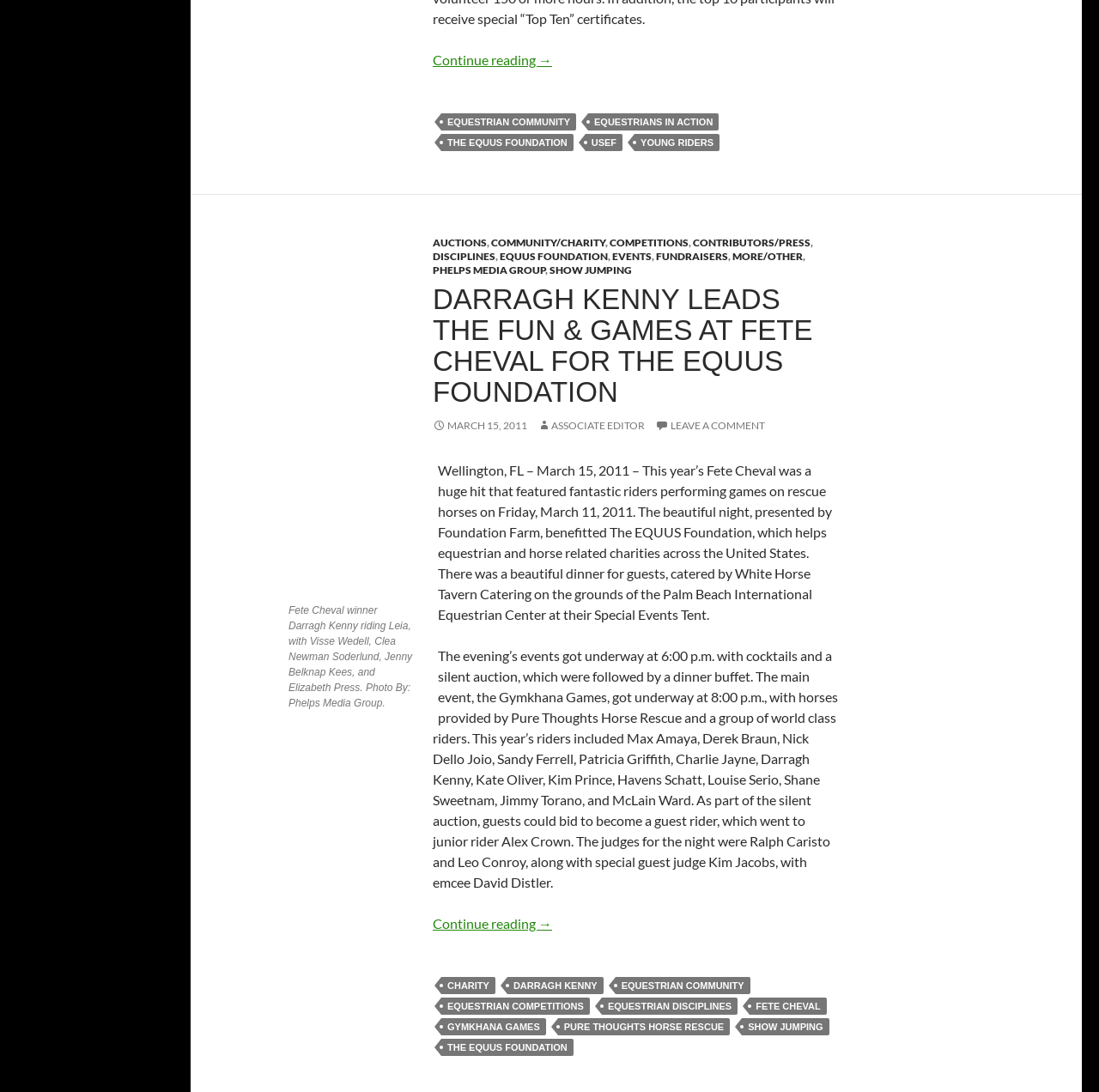Predict the bounding box of the UI element based on this description: "Community/Charity".

[0.447, 0.216, 0.551, 0.228]